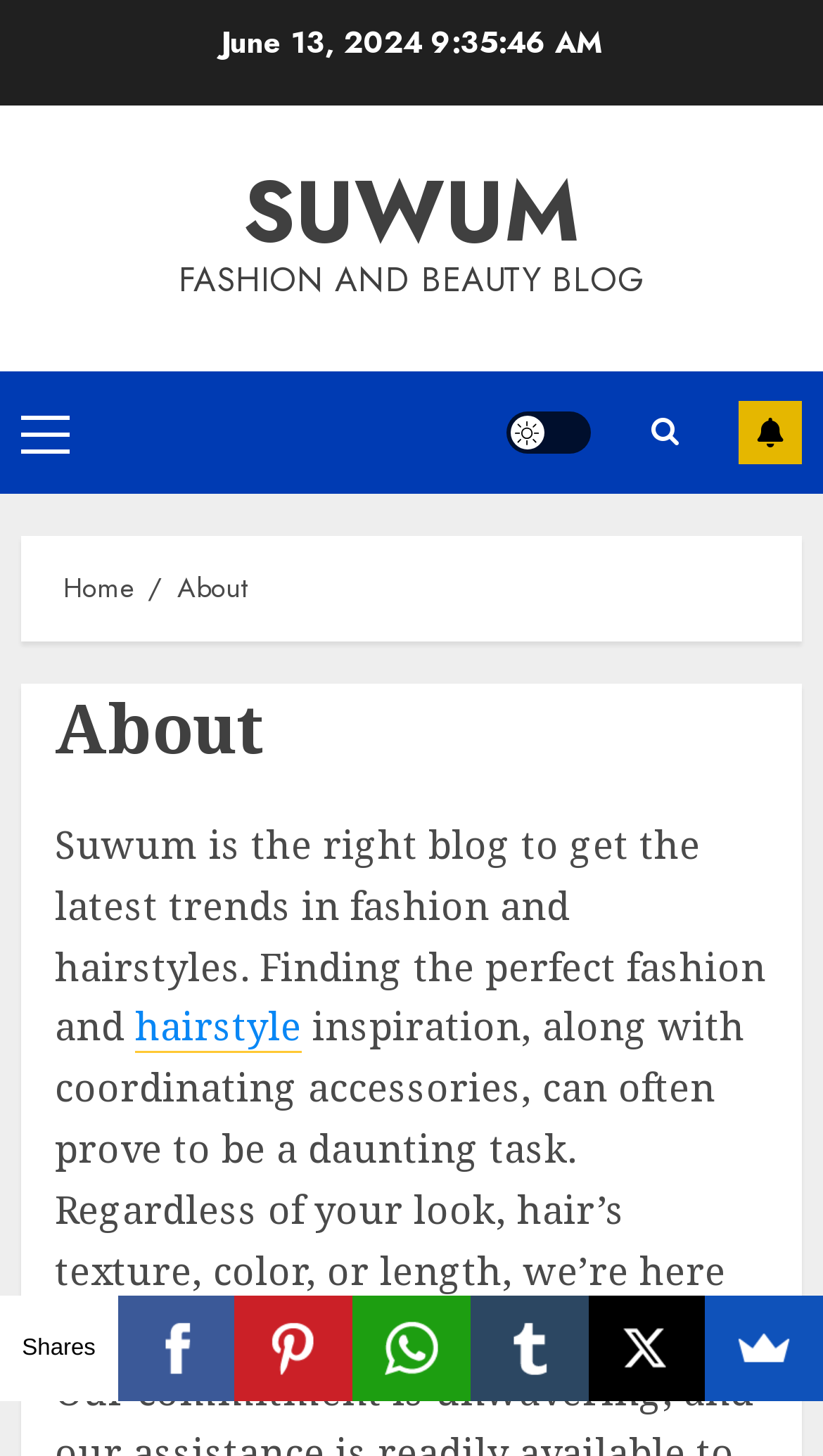Please identify the bounding box coordinates of the element's region that needs to be clicked to fulfill the following instruction: "Click on the SUWUM link". The bounding box coordinates should consist of four float numbers between 0 and 1, i.e., [left, top, right, bottom].

[0.295, 0.103, 0.705, 0.187]